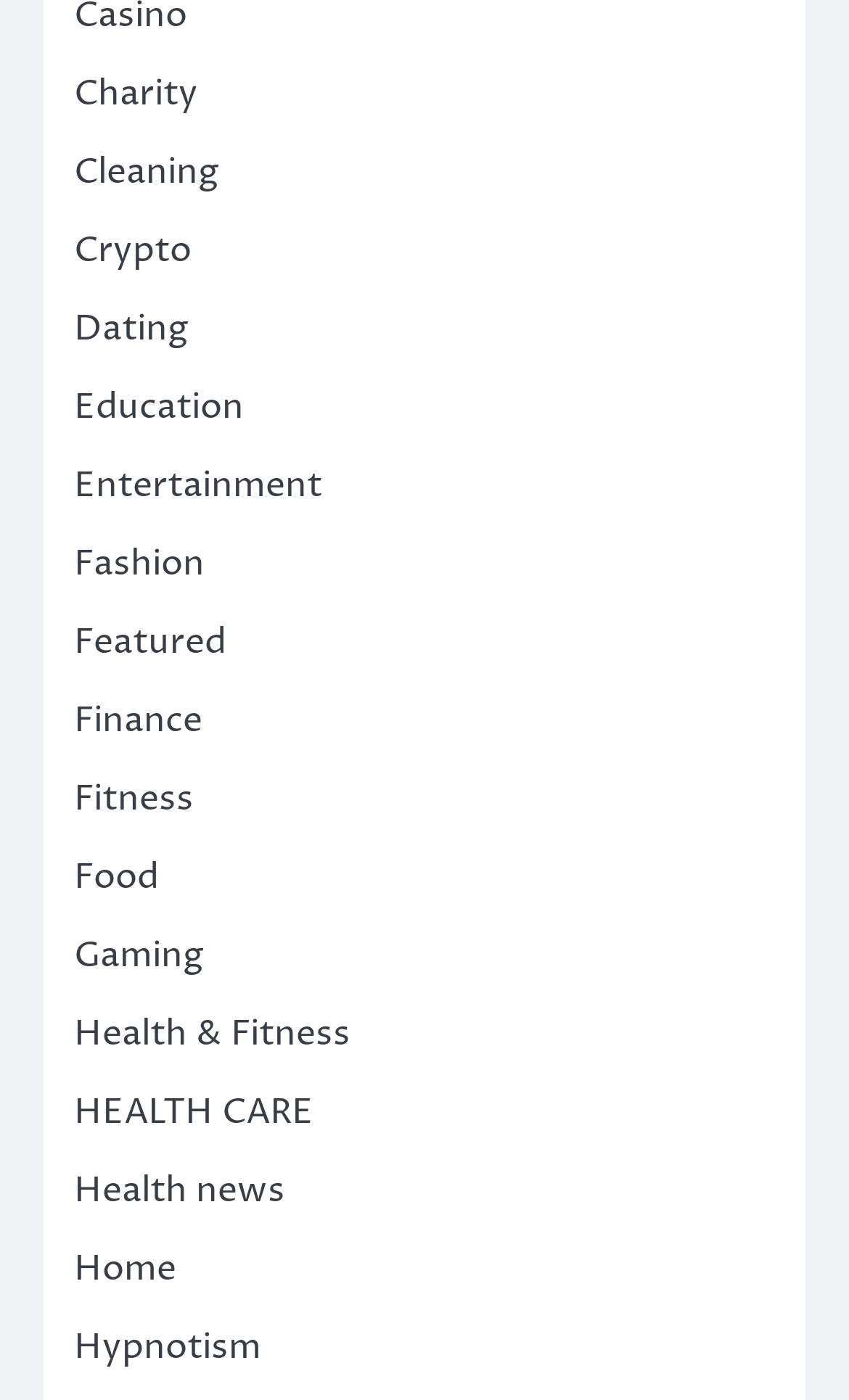Identify the bounding box coordinates of the area you need to click to perform the following instruction: "Read Health news".

[0.087, 0.833, 0.336, 0.867]